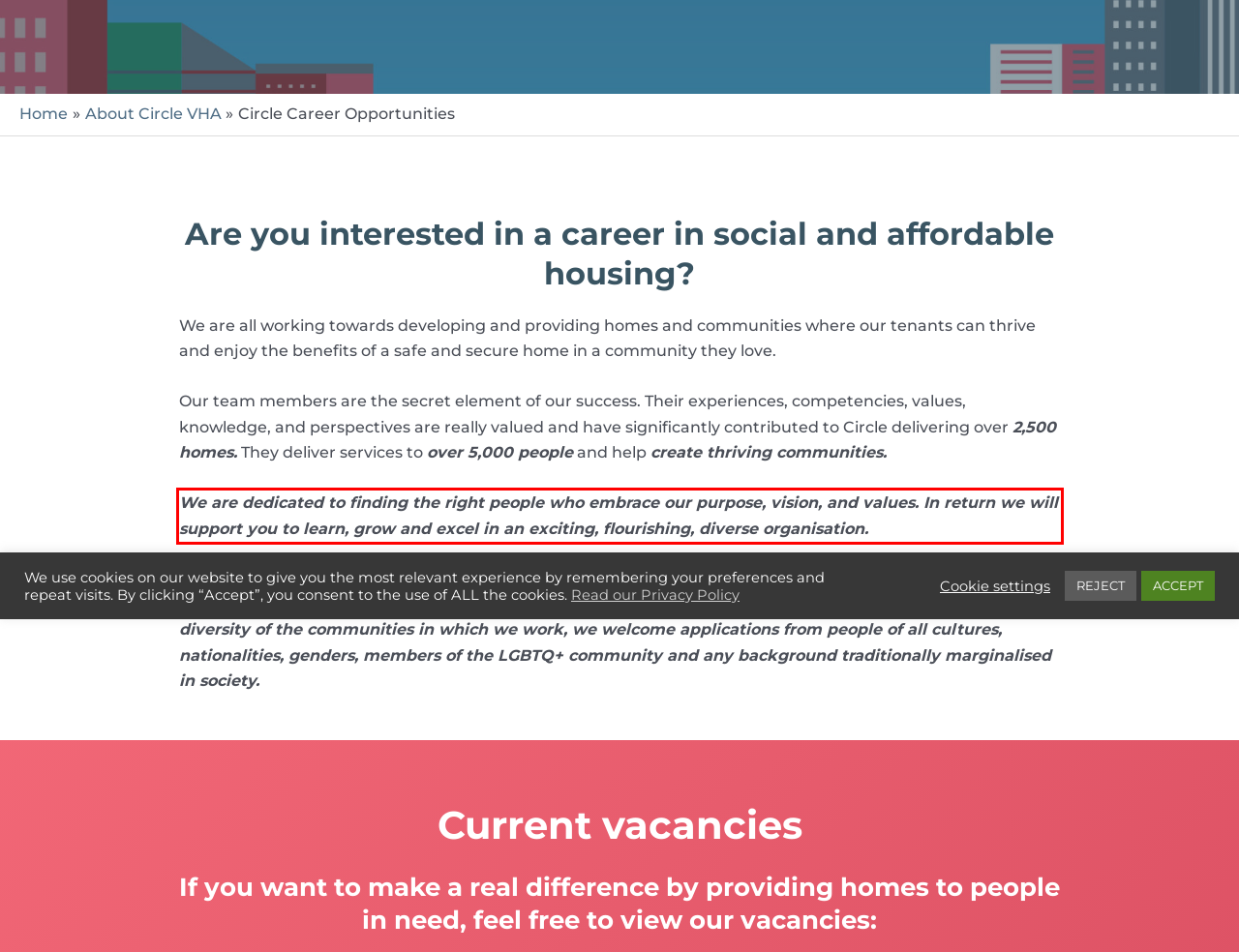Please examine the webpage screenshot containing a red bounding box and use OCR to recognize and output the text inside the red bounding box.

We are dedicated to finding the right people who embrace our purpose, vision, and values. In return we will support you to learn, grow and excel in an exciting, flourishing, diverse organisation.